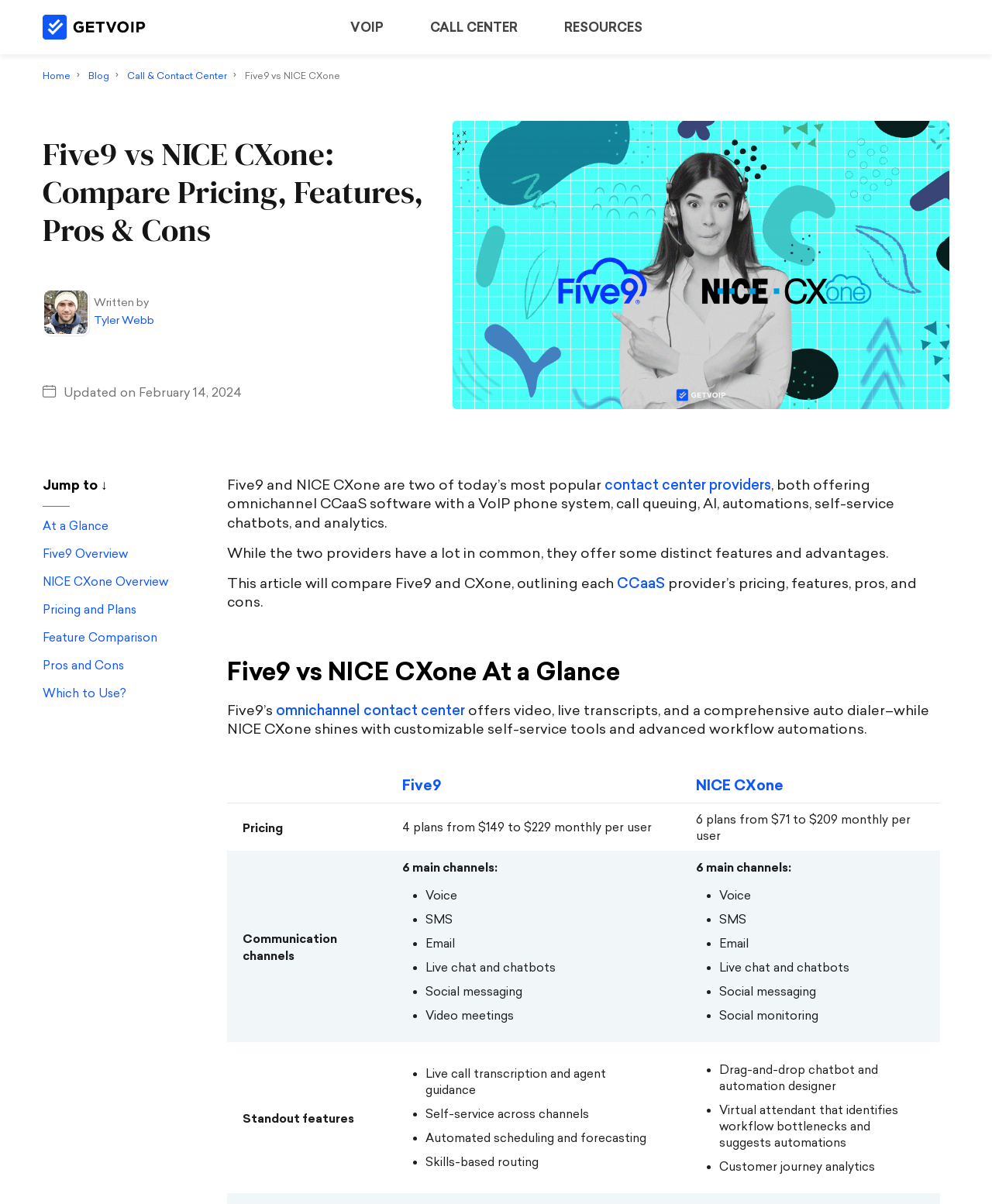Refer to the screenshot and answer the following question in detail:
How many plans does Five9 offer?

According to the article, Five9 offers 4 plans, ranging from $149 to $229 monthly per user.